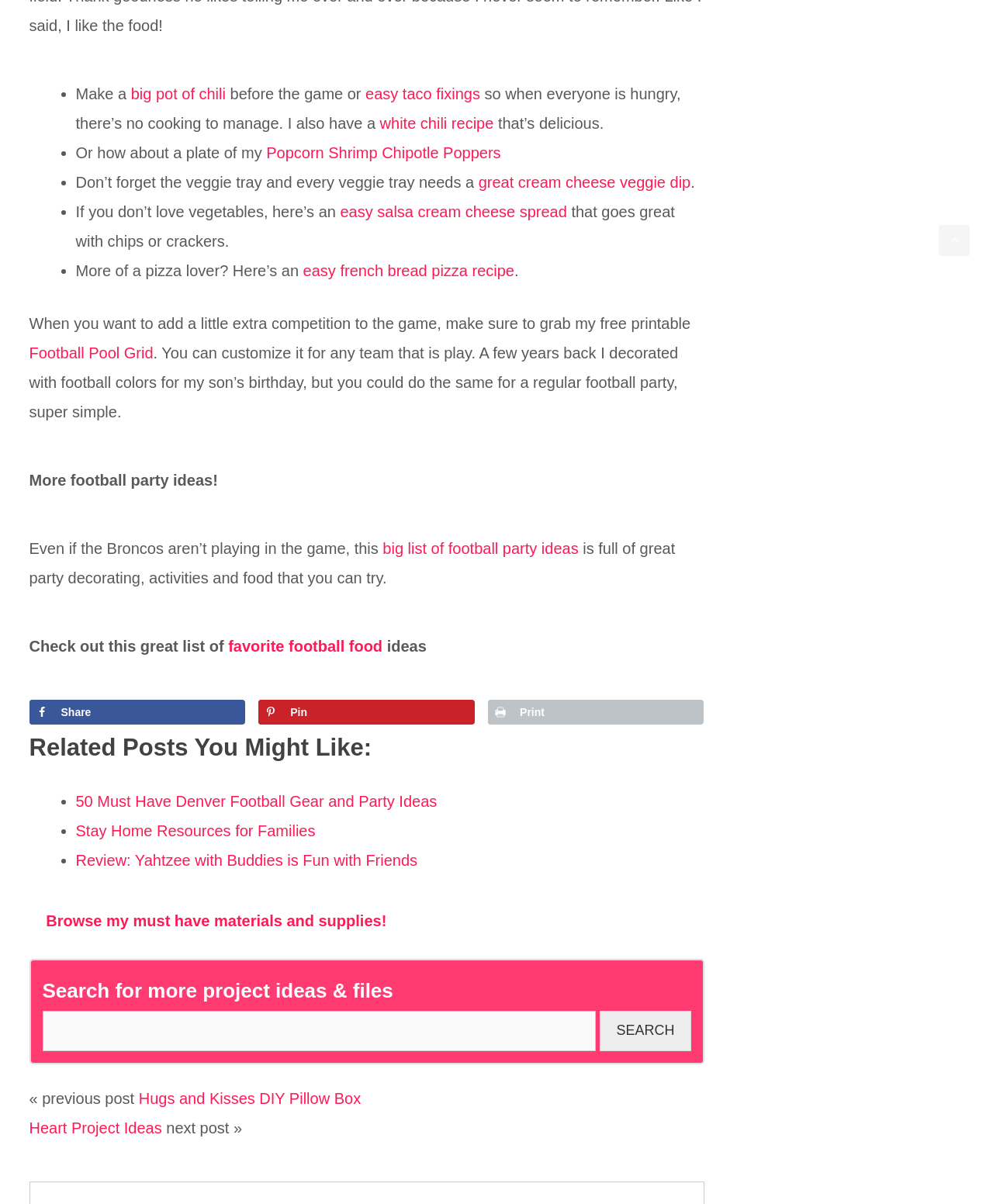Determine the bounding box coordinates of the clickable element to complete this instruction: "Search for more project ideas & files". Provide the coordinates in the format of four float numbers between 0 and 1, [left, top, right, bottom].

[0.043, 0.807, 0.696, 0.873]